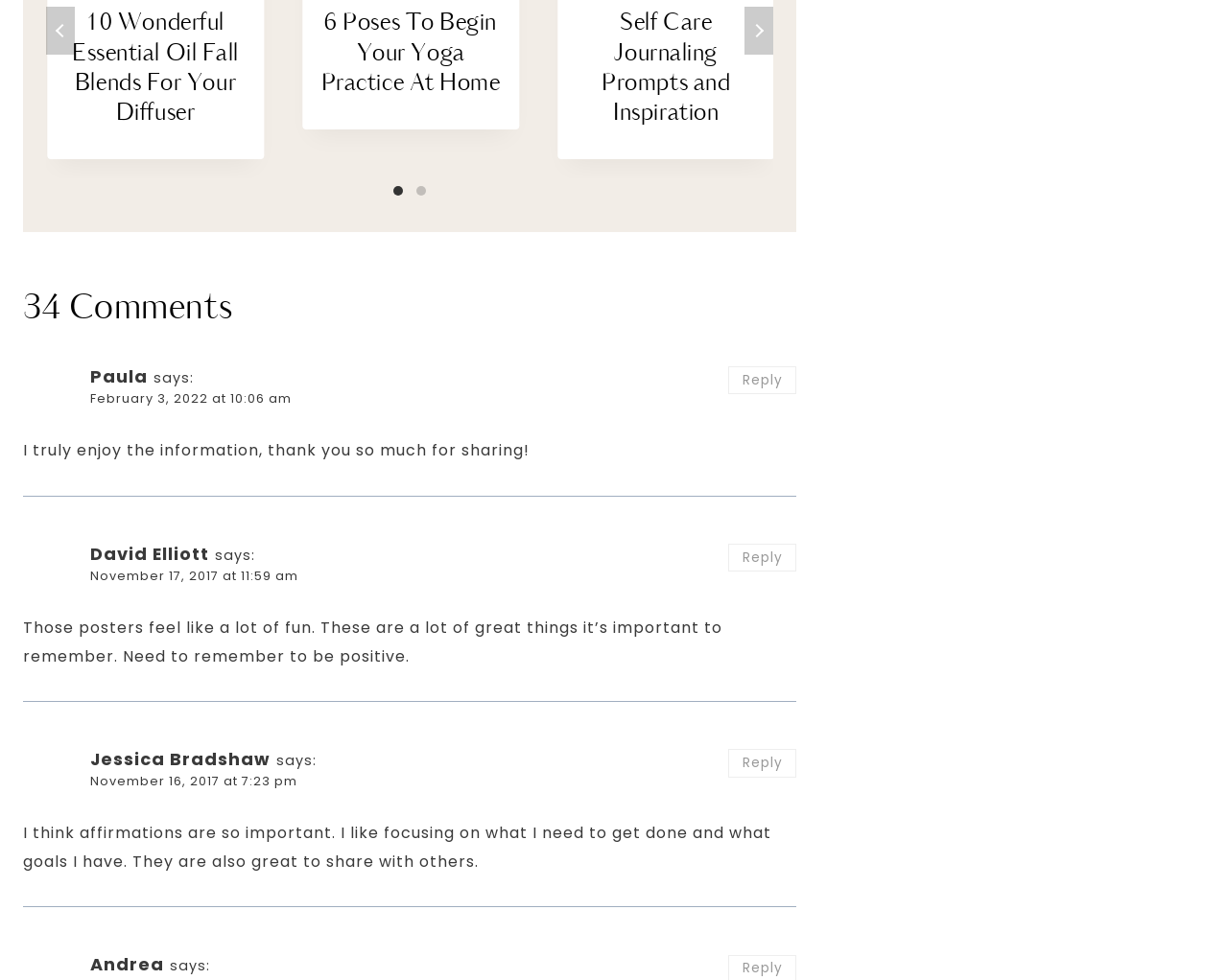Determine the bounding box coordinates for the region that must be clicked to execute the following instruction: "Click the 'next' button".

[0.607, 0.007, 0.63, 0.056]